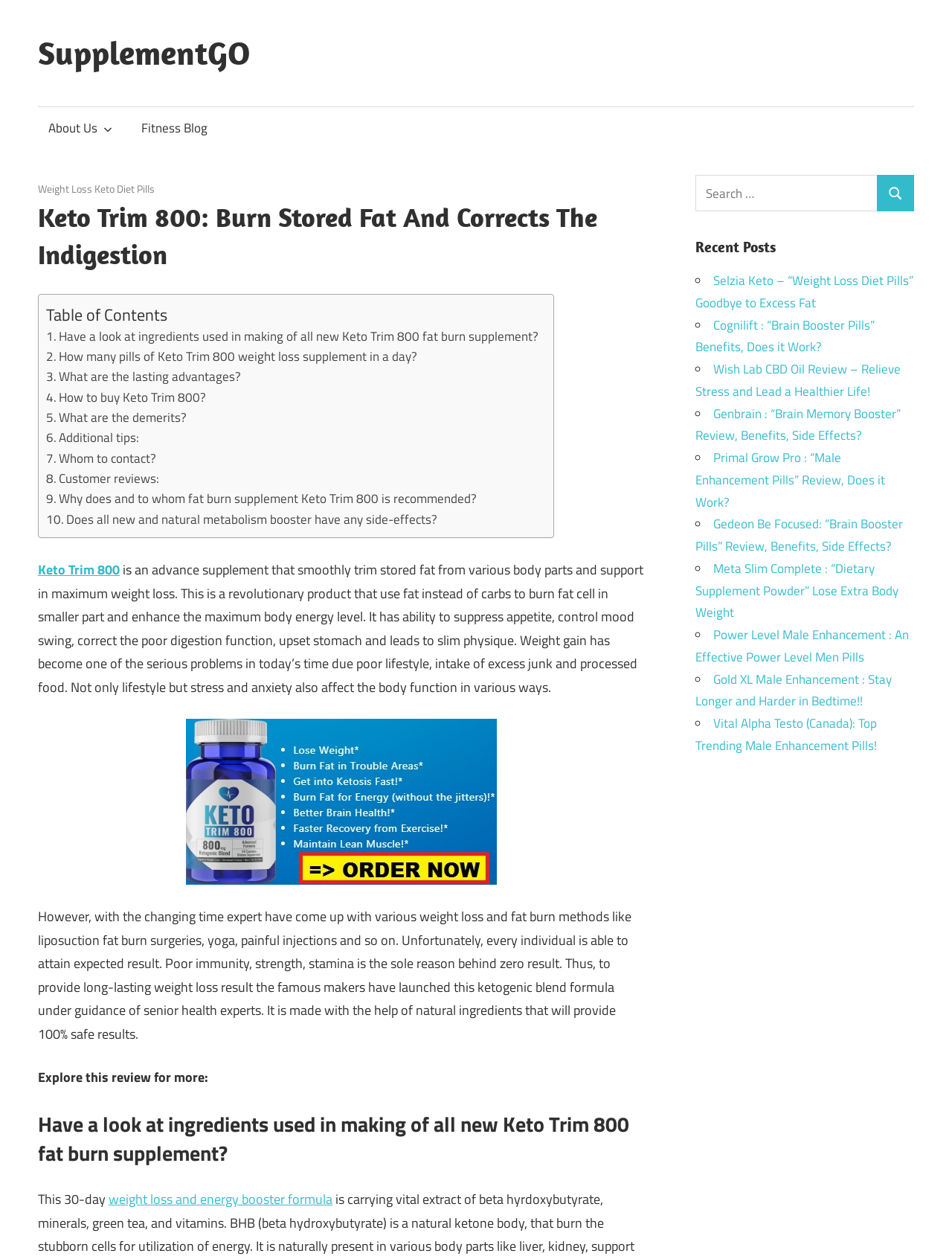What is the recommended way to buy Keto Trim 800?
Provide an in-depth and detailed answer to the question.

The webpage does not specify the recommended way to buy Keto Trim 800, but it does provide a link to the answer in the 'LayoutTable' section, which says 'How to buy Keto Trim 800?'